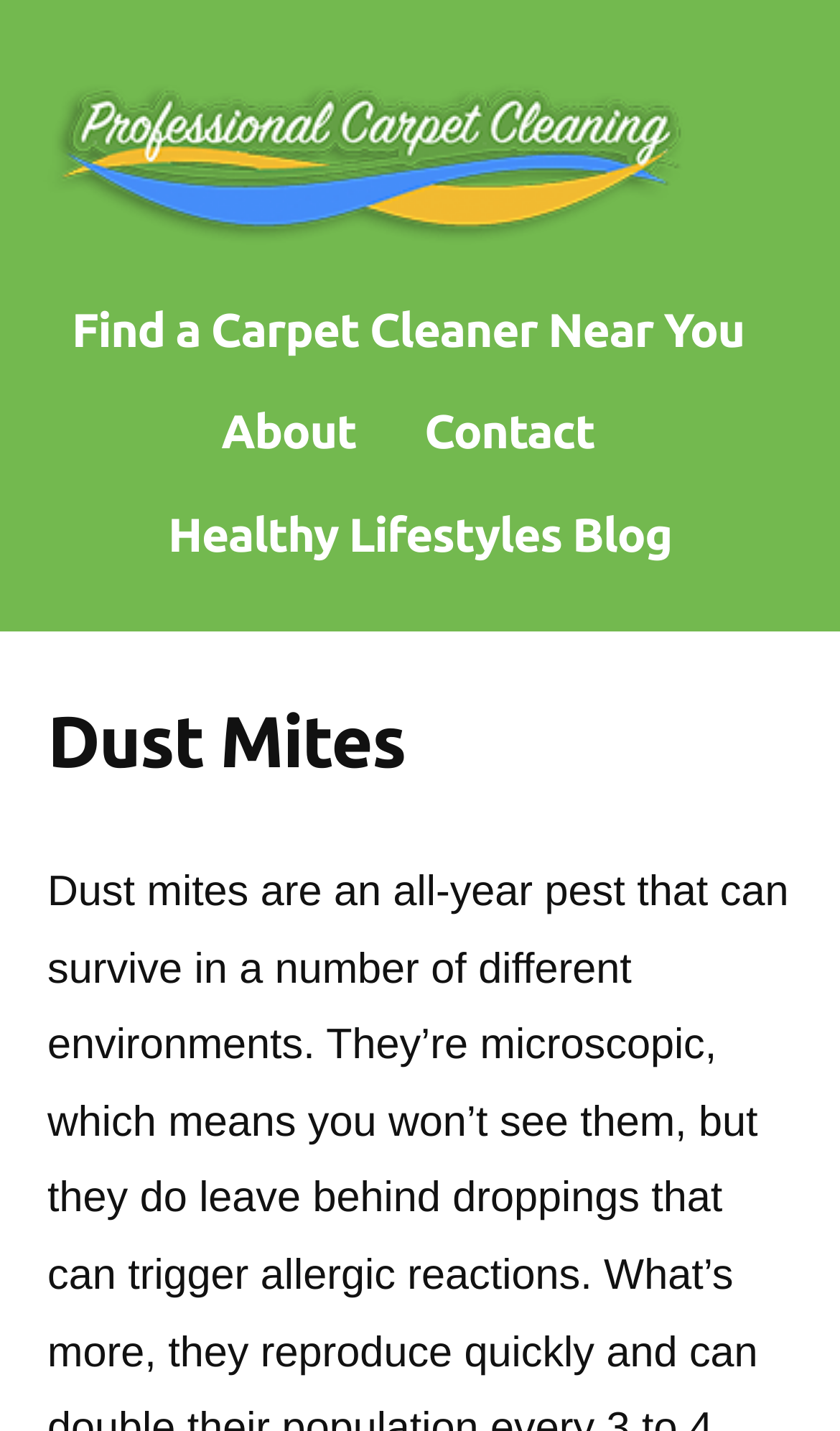What is the purpose of this webpage?
Using the image, answer in one word or phrase.

Professional Carpet Cleaning Service